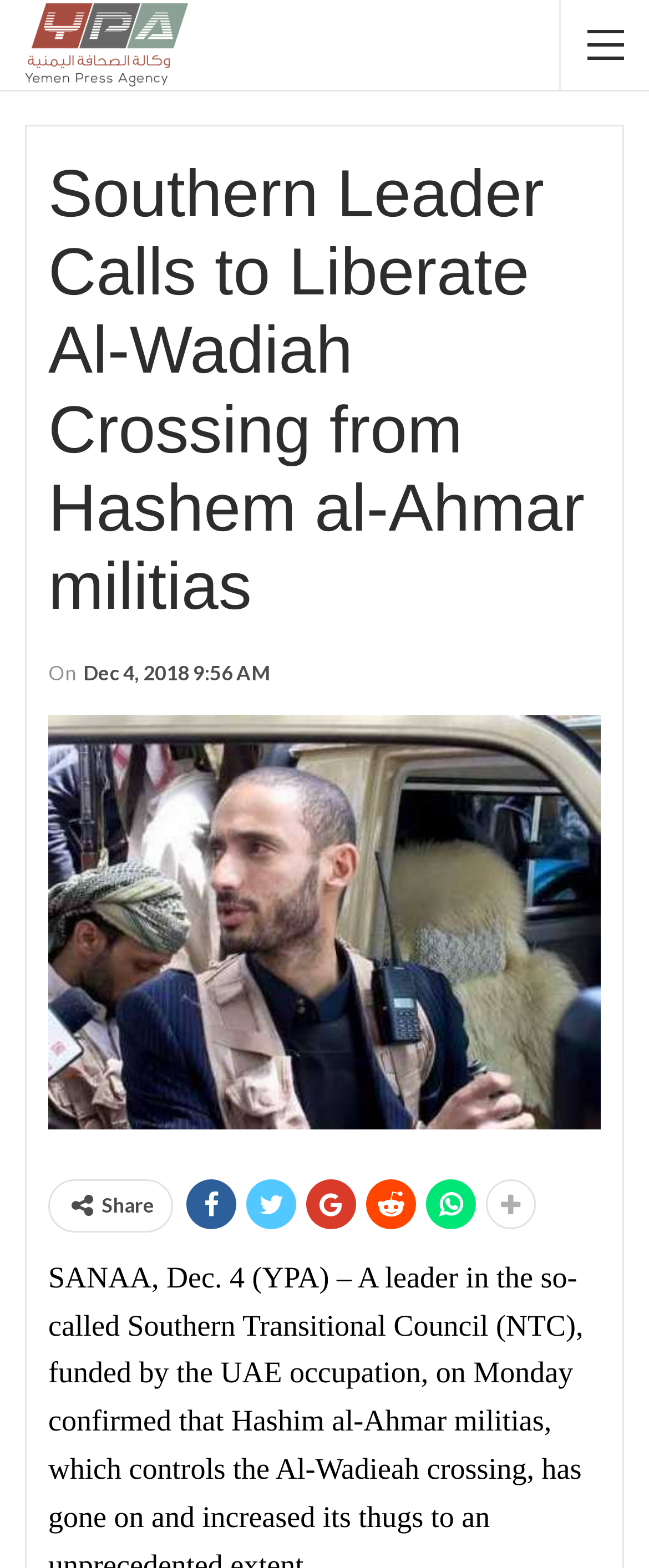Provide a single word or phrase to answer the given question: 
What is the purpose of the buttons with icons?

Sharing